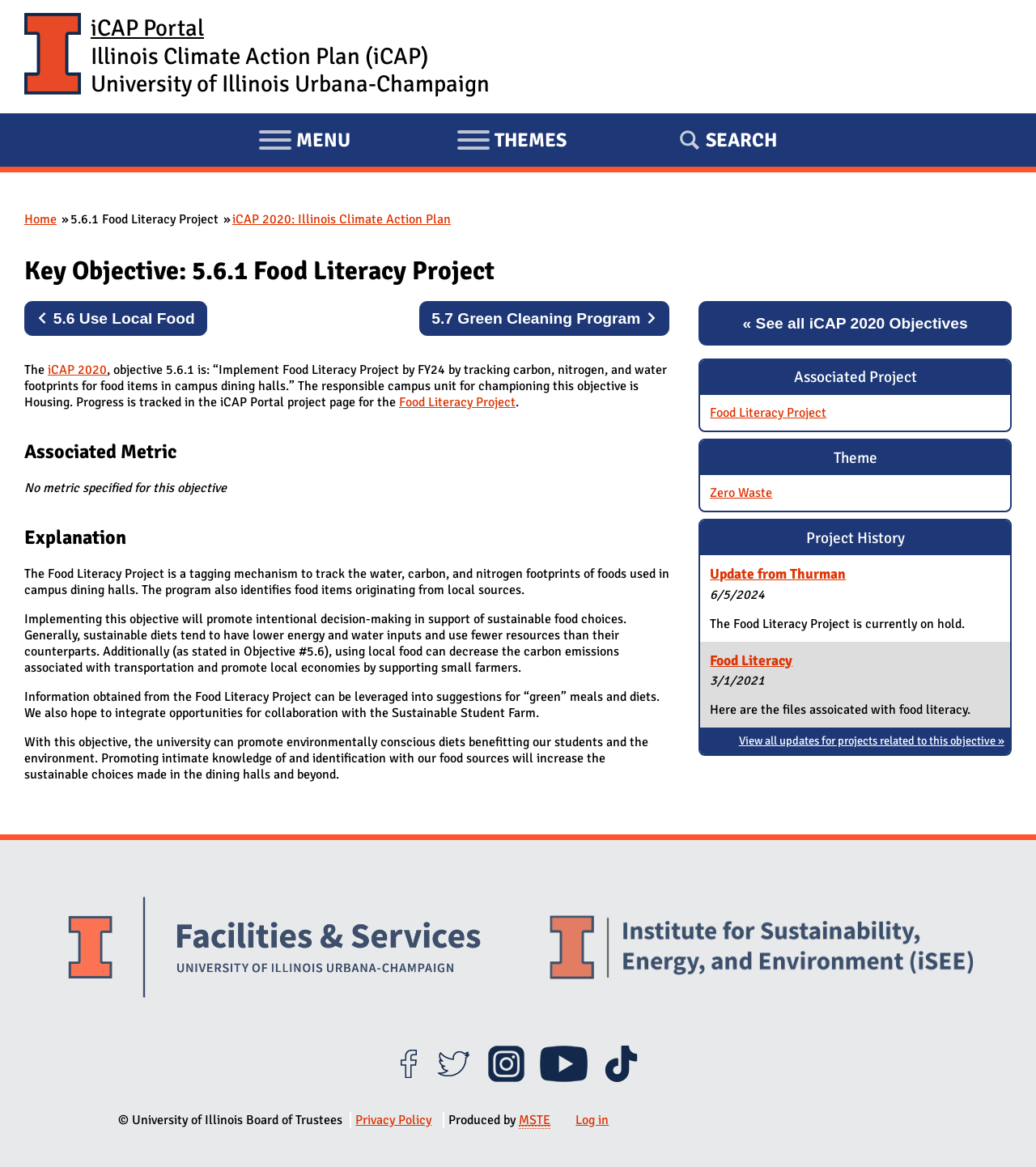Highlight the bounding box coordinates of the element that should be clicked to carry out the following instruction: "Follow the university on Facebook". The coordinates must be given as four float numbers ranging from 0 to 1, i.e., [left, top, right, bottom].

[0.377, 0.917, 0.412, 0.931]